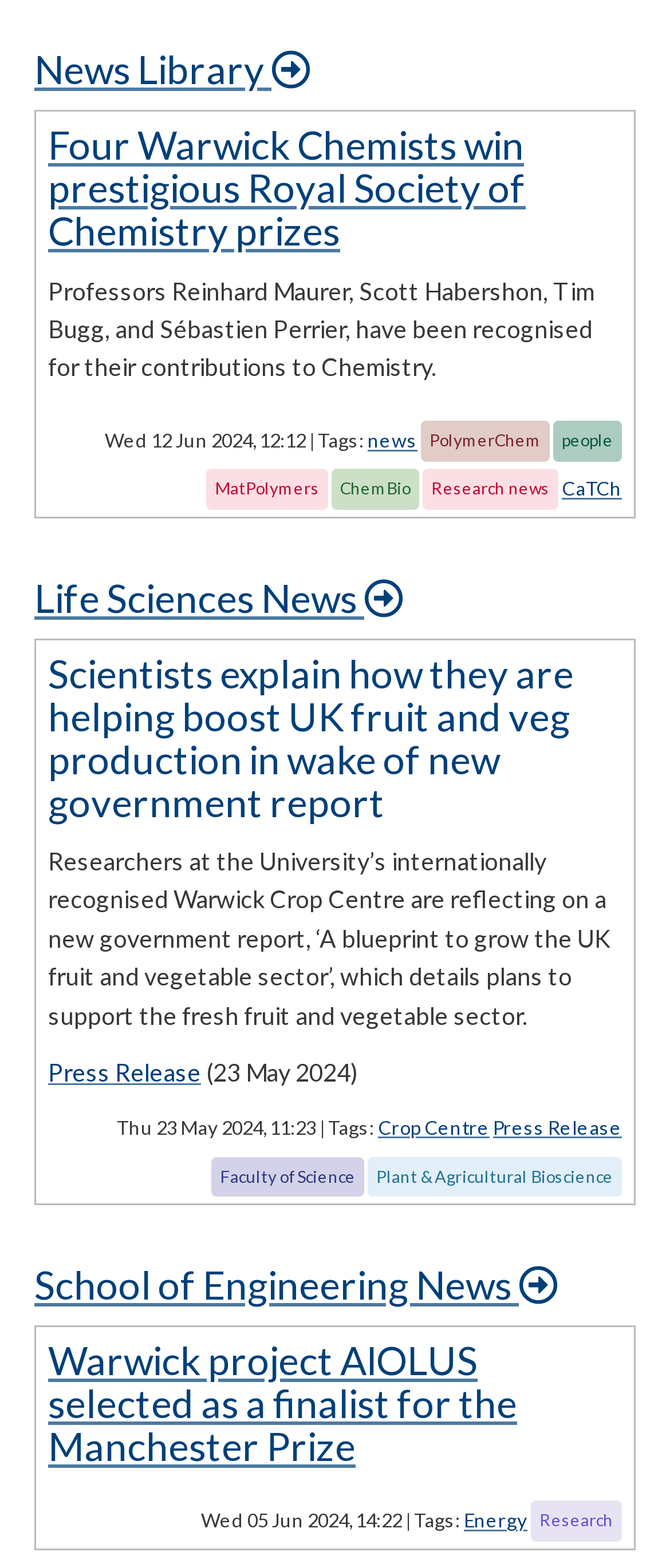Find the bounding box coordinates of the element to click in order to complete the given instruction: "View news about Four Warwick Chemists winning prestigious Royal Society of Chemistry prizes."

[0.072, 0.078, 0.785, 0.162]